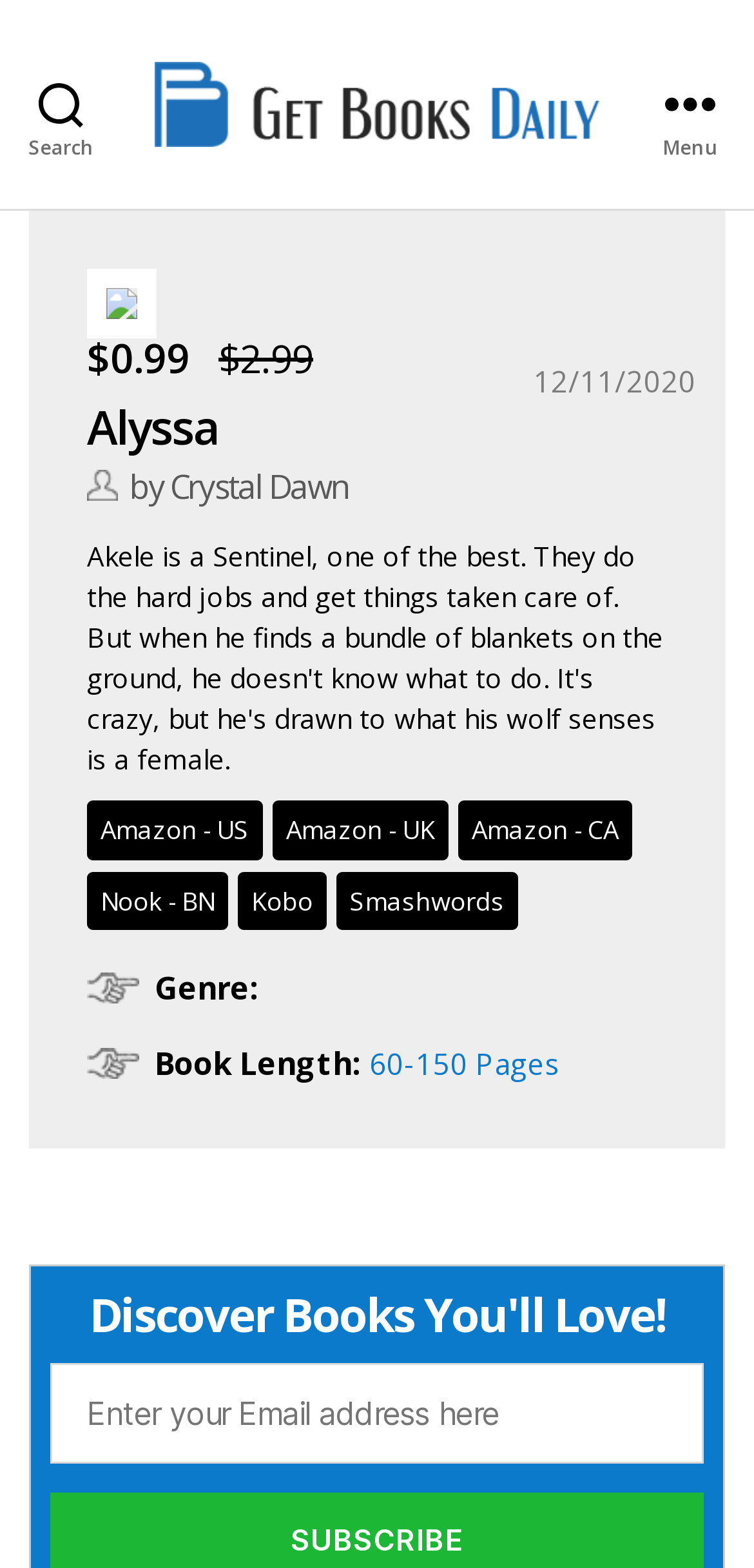What is the length of the book?
From the details in the image, provide a complete and detailed answer to the question.

The length of the book is mentioned as '60-150 Pages' in the webpage, which is indicated by the link element with the text '60-150 Pages' and bounding box coordinates [0.49, 0.666, 0.744, 0.691].